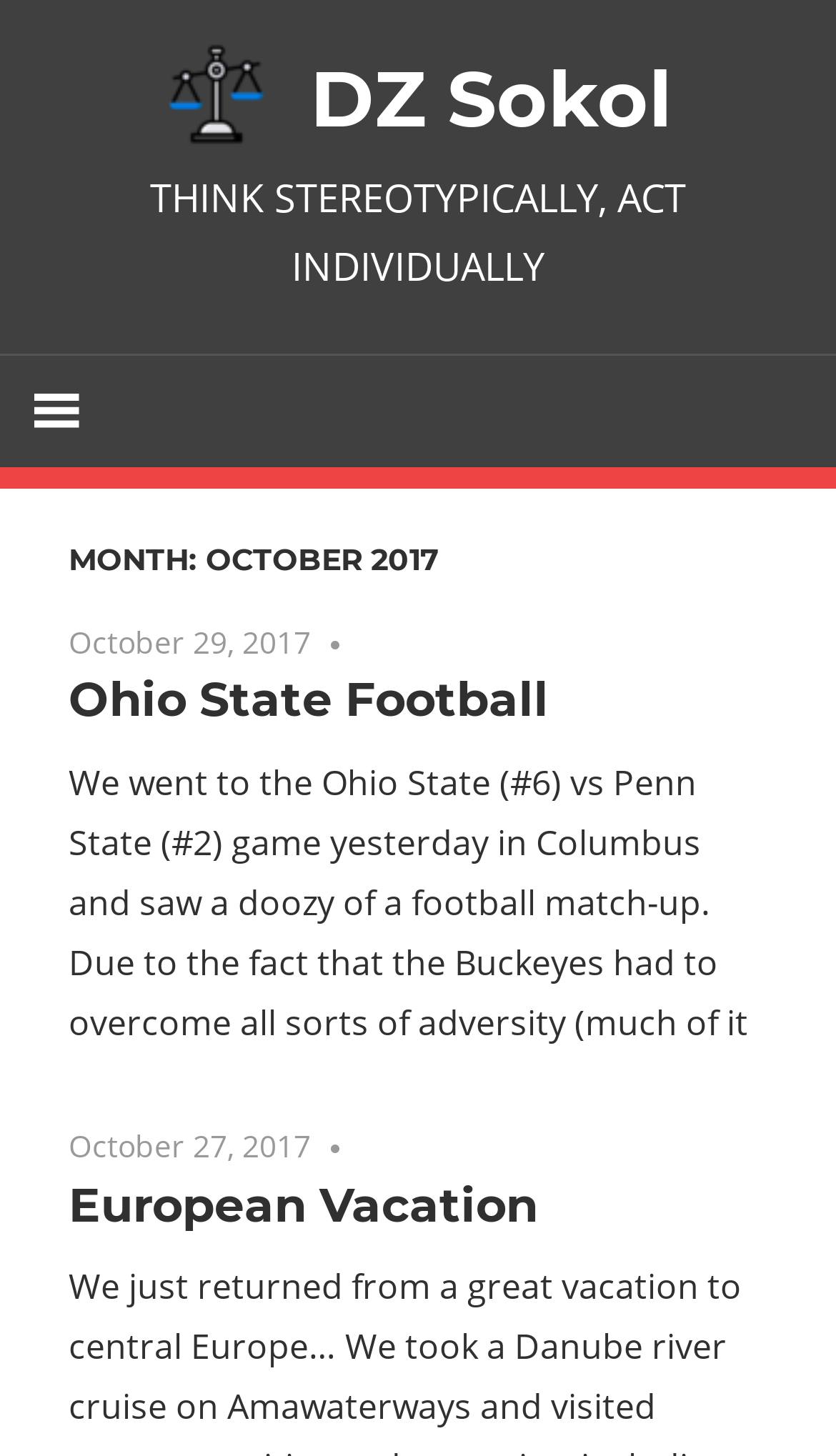Calculate the bounding box coordinates for the UI element based on the following description: "No comments". Ensure the coordinates are four float numbers between 0 and 1, i.e., [left, top, right, bottom].

[0.421, 0.427, 0.659, 0.455]